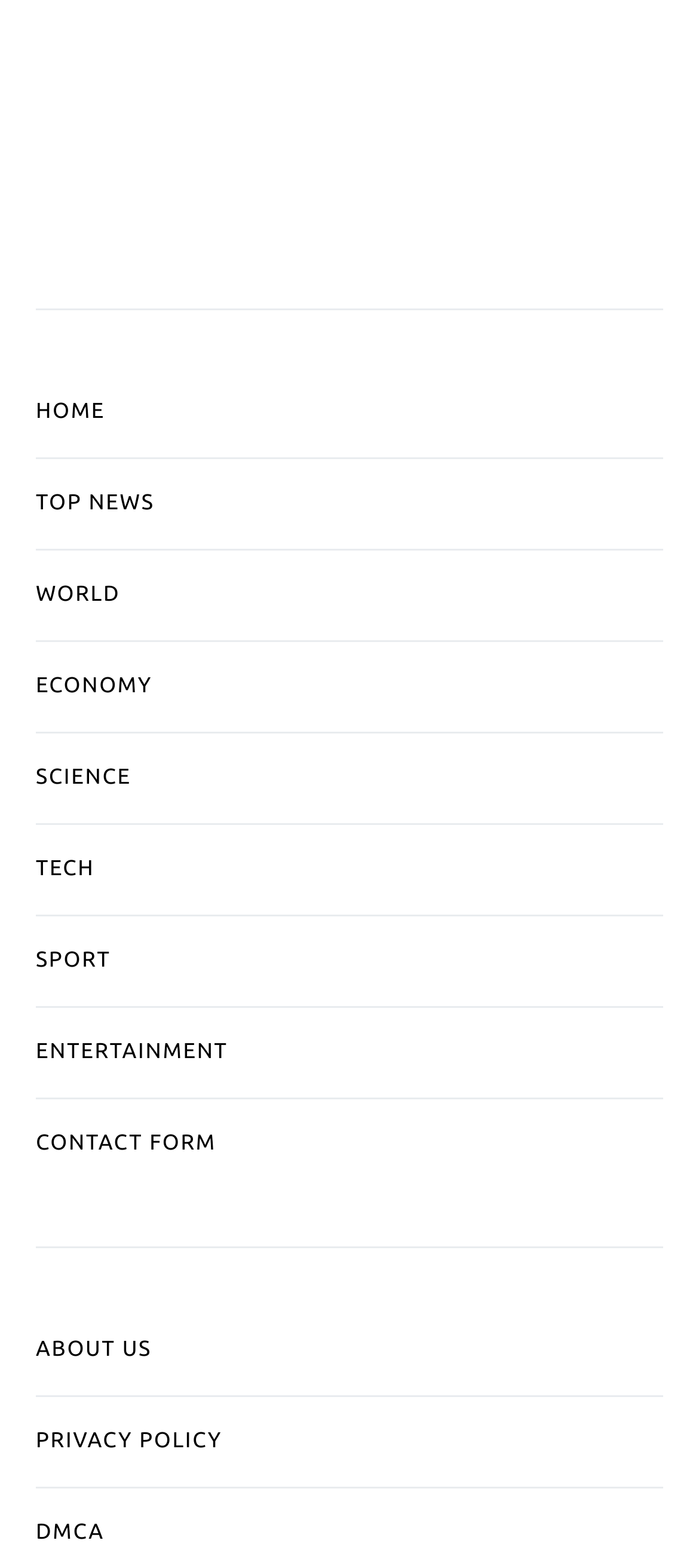How many links are there in the main menu?
Please use the image to deliver a detailed and complete answer.

I counted the number of links in the main menu, which are HOME, TOP NEWS, WORLD, ECONOMY, SCIENCE, TECH, SPORT, ENTERTAINMENT, CONTACT FORM, ABOUT US, and PRIVACY POLICY. There are 11 links in total.